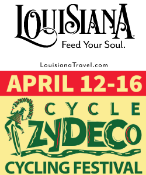What is the tagline of the festival?
Using the image provided, answer with just one word or phrase.

Feed Your Soul